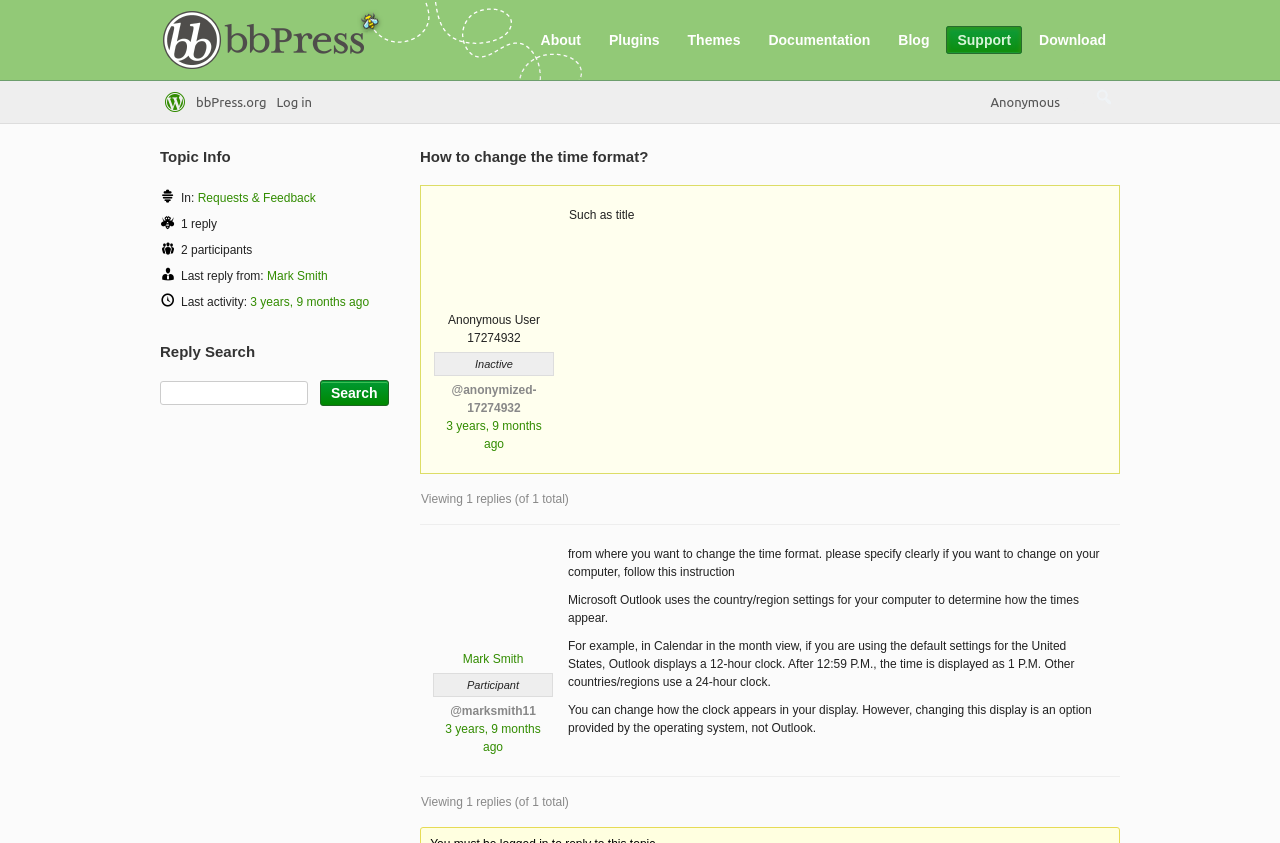Show the bounding box coordinates for the element that needs to be clicked to execute the following instruction: "Click the logo". Provide the coordinates in the form of four float numbers between 0 and 1, i.e., [left, top, right, bottom].

None